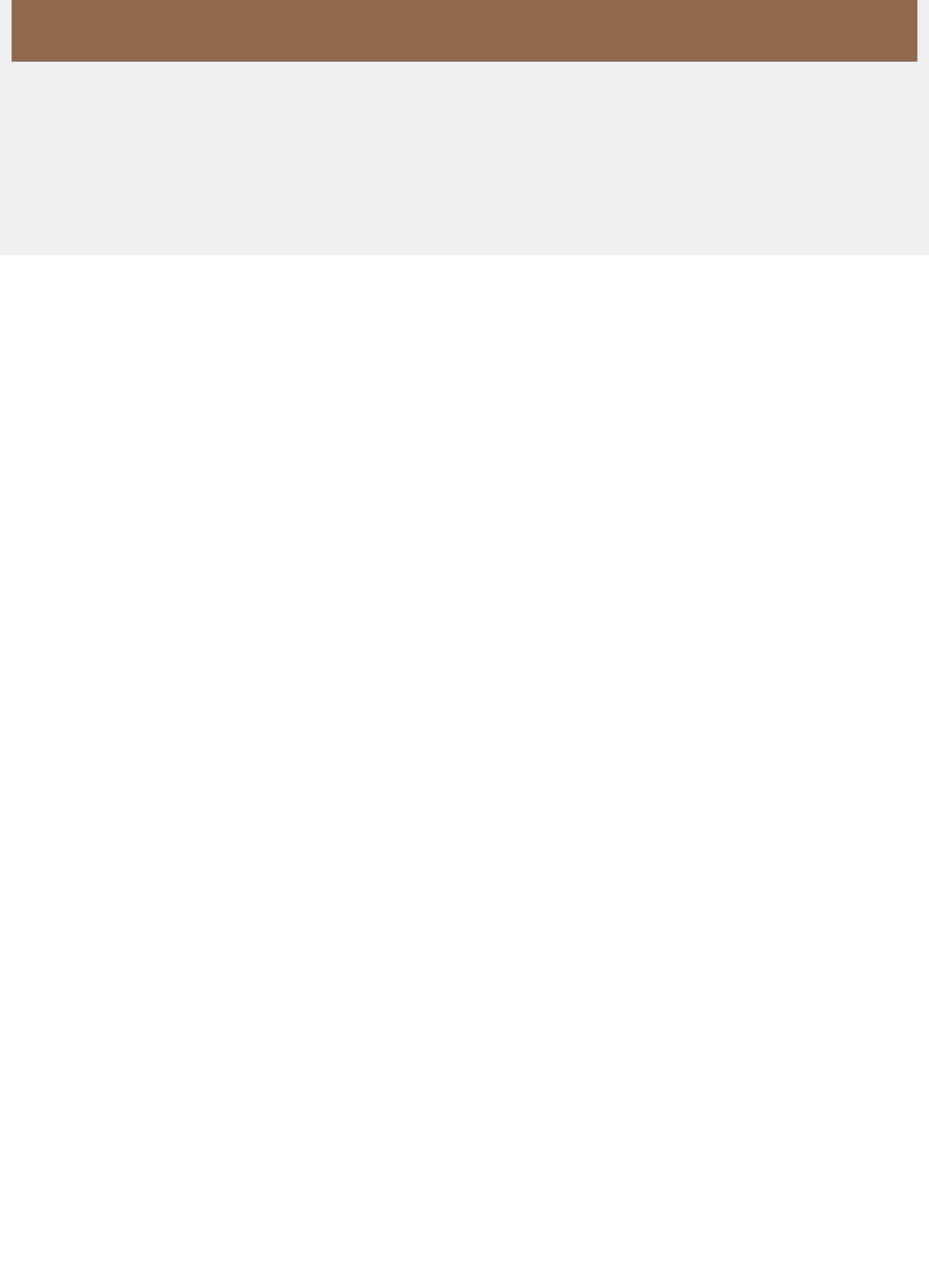What is the purpose of the 'Online Shop' section?
Look at the webpage screenshot and answer the question with a detailed explanation.

The 'Online Shop' section has links to 'My Account', 'Terms & Conditions', 'Returns', 'FAQ', and 'Customer Care', suggesting that it provides access to online shopping features and related information.